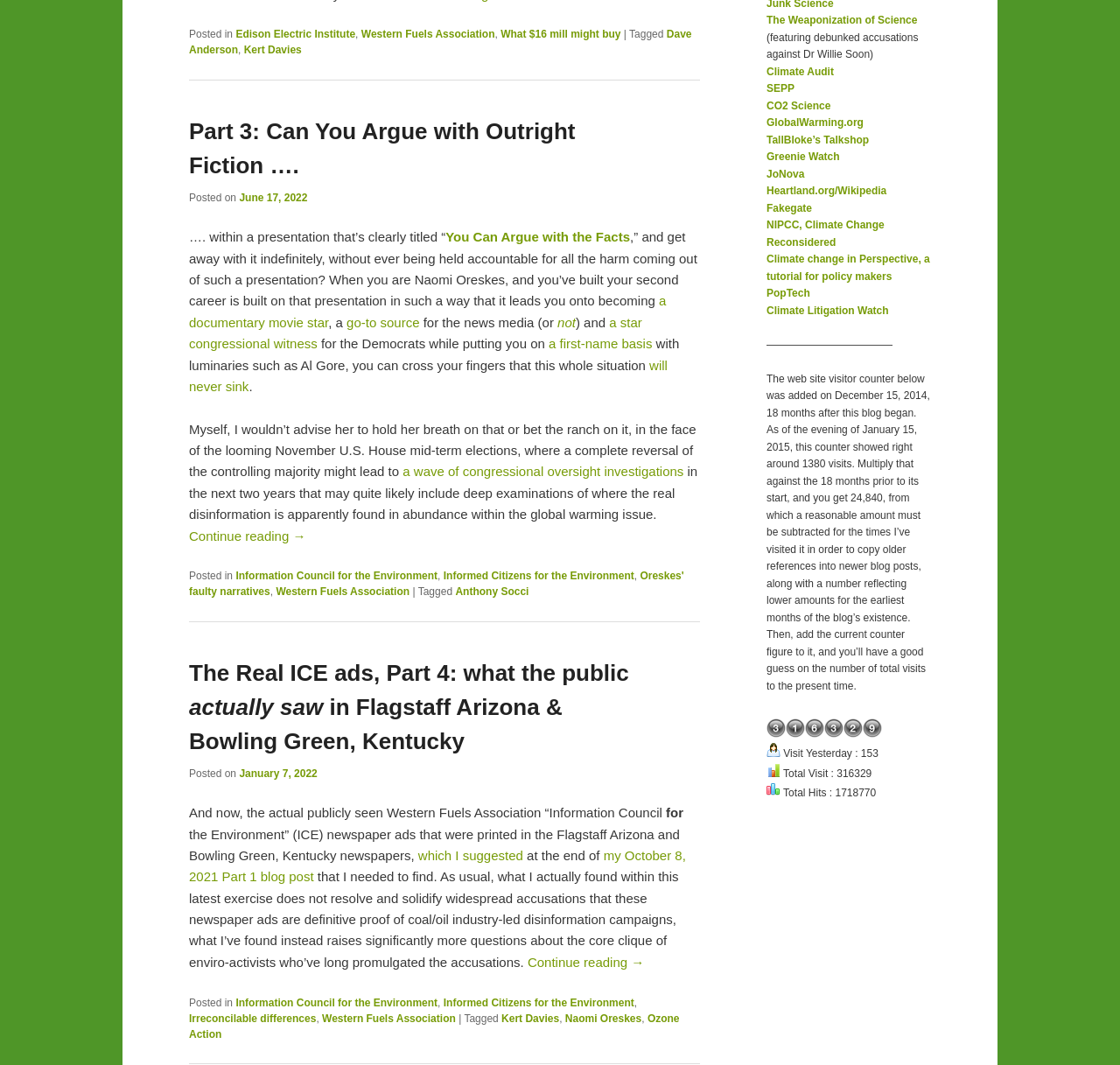Please identify the bounding box coordinates of the element I should click to complete this instruction: 'Read the article about the real ICE ads in Flagstaff Arizona and Bowling Green, Kentucky'. The coordinates should be given as four float numbers between 0 and 1, like this: [left, top, right, bottom].

[0.169, 0.62, 0.562, 0.708]